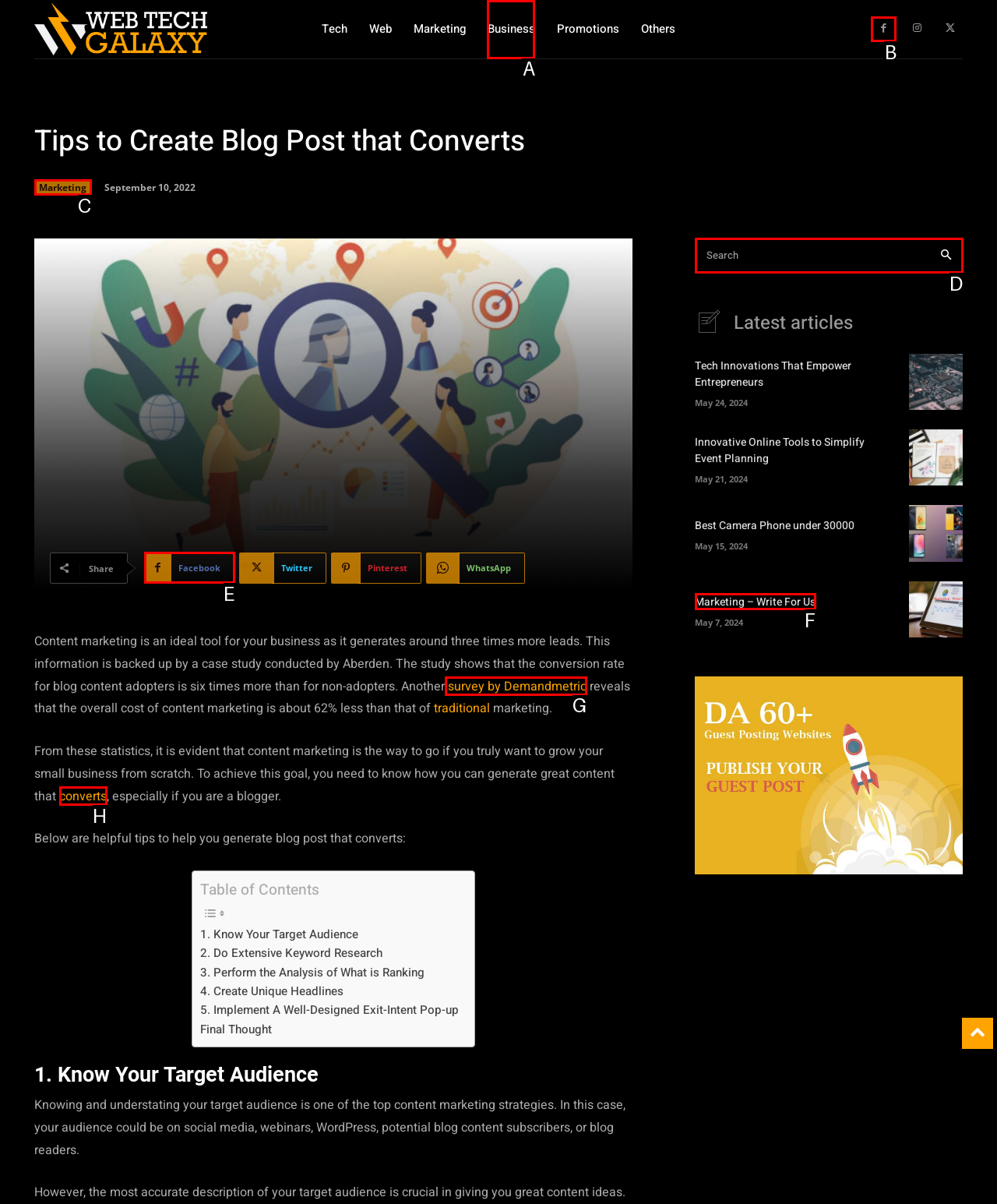Choose the UI element to click on to achieve this task: Search for something. Reply with the letter representing the selected element.

D